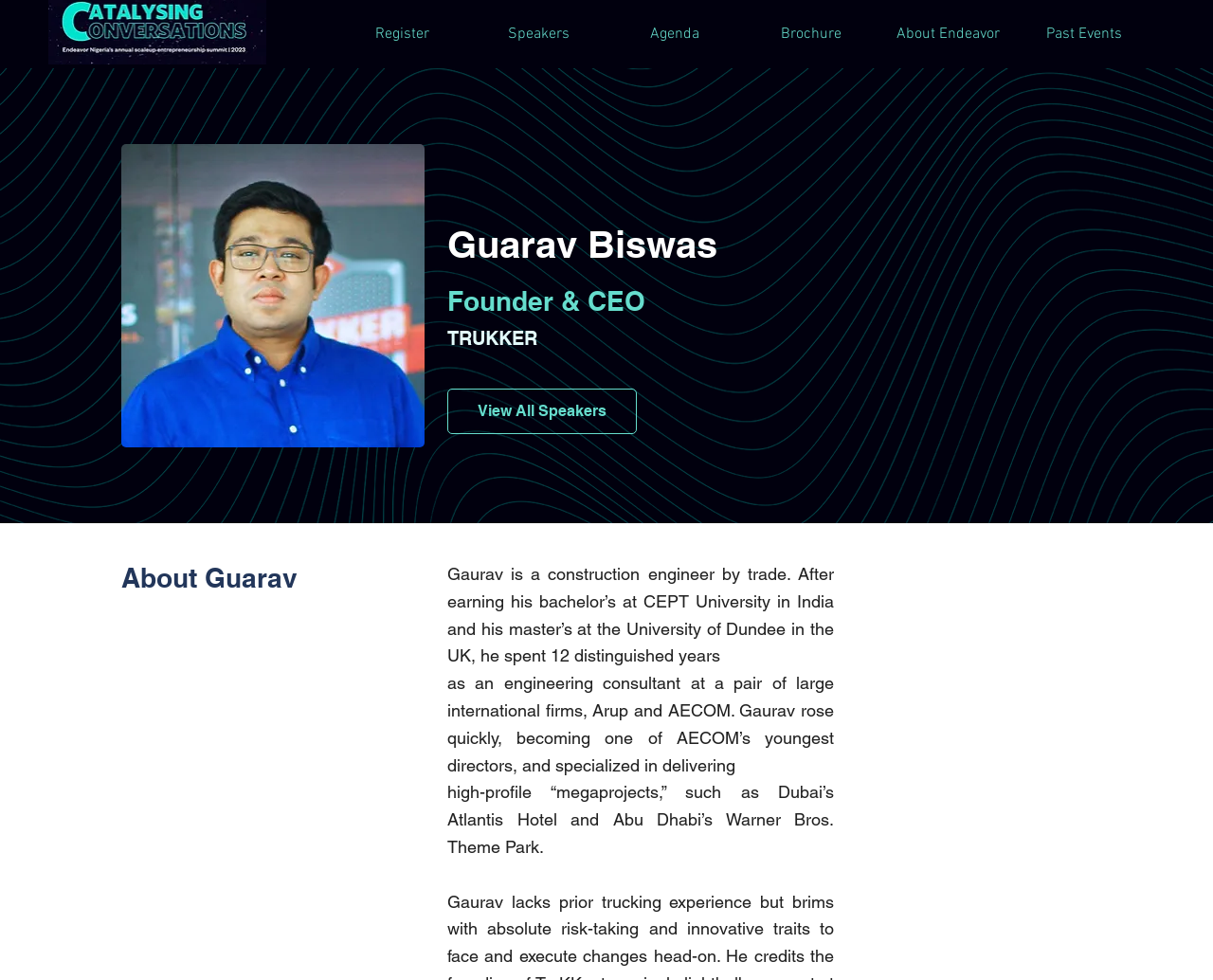What is the name of the founder and CEO?
From the screenshot, supply a one-word or short-phrase answer.

Gaurav Biswas